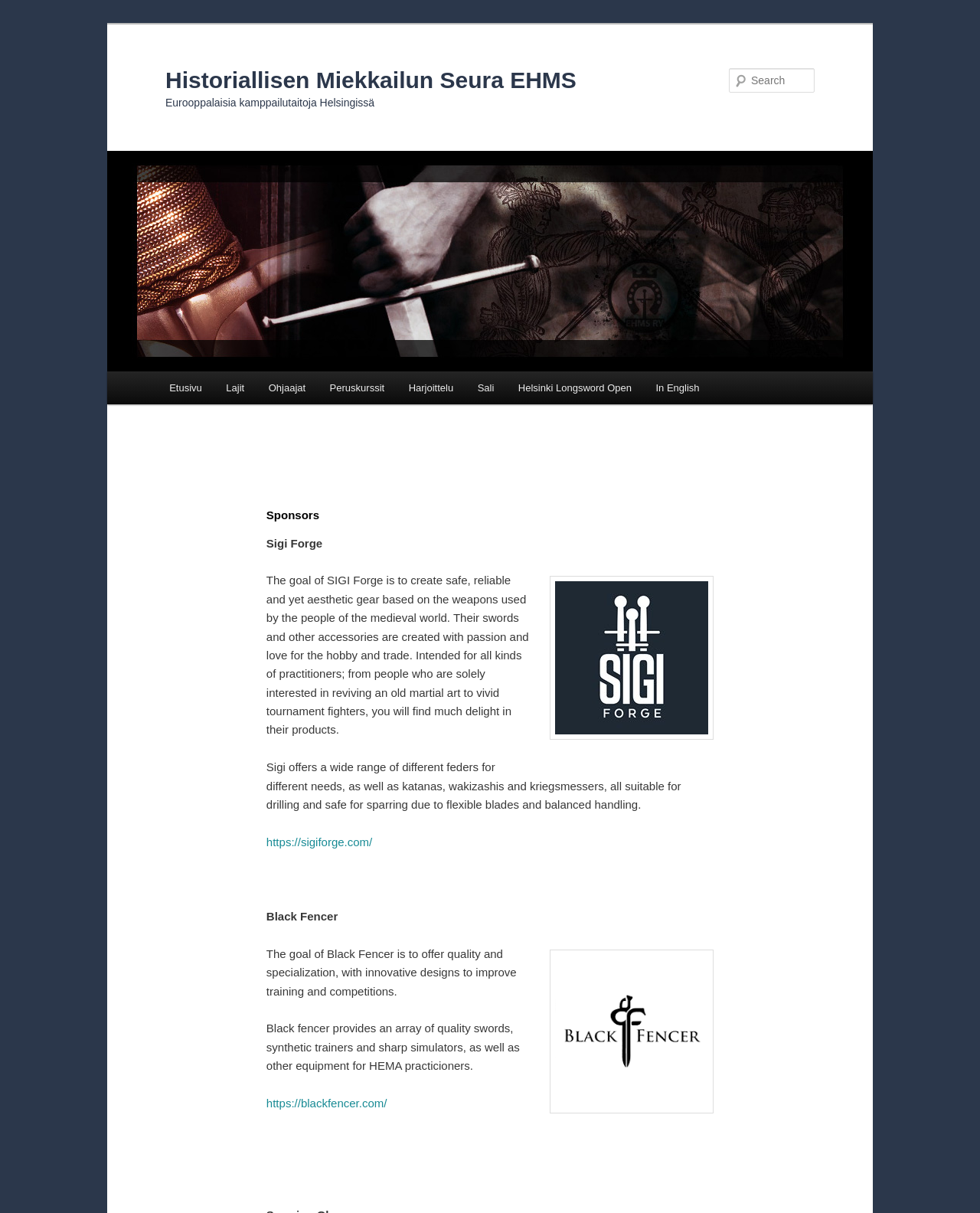What is the name of the first sponsor?
Based on the content of the image, thoroughly explain and answer the question.

I looked at the webpage and found the first sponsor listed, which is Sigi Forge, so the answer is Sigi Forge.